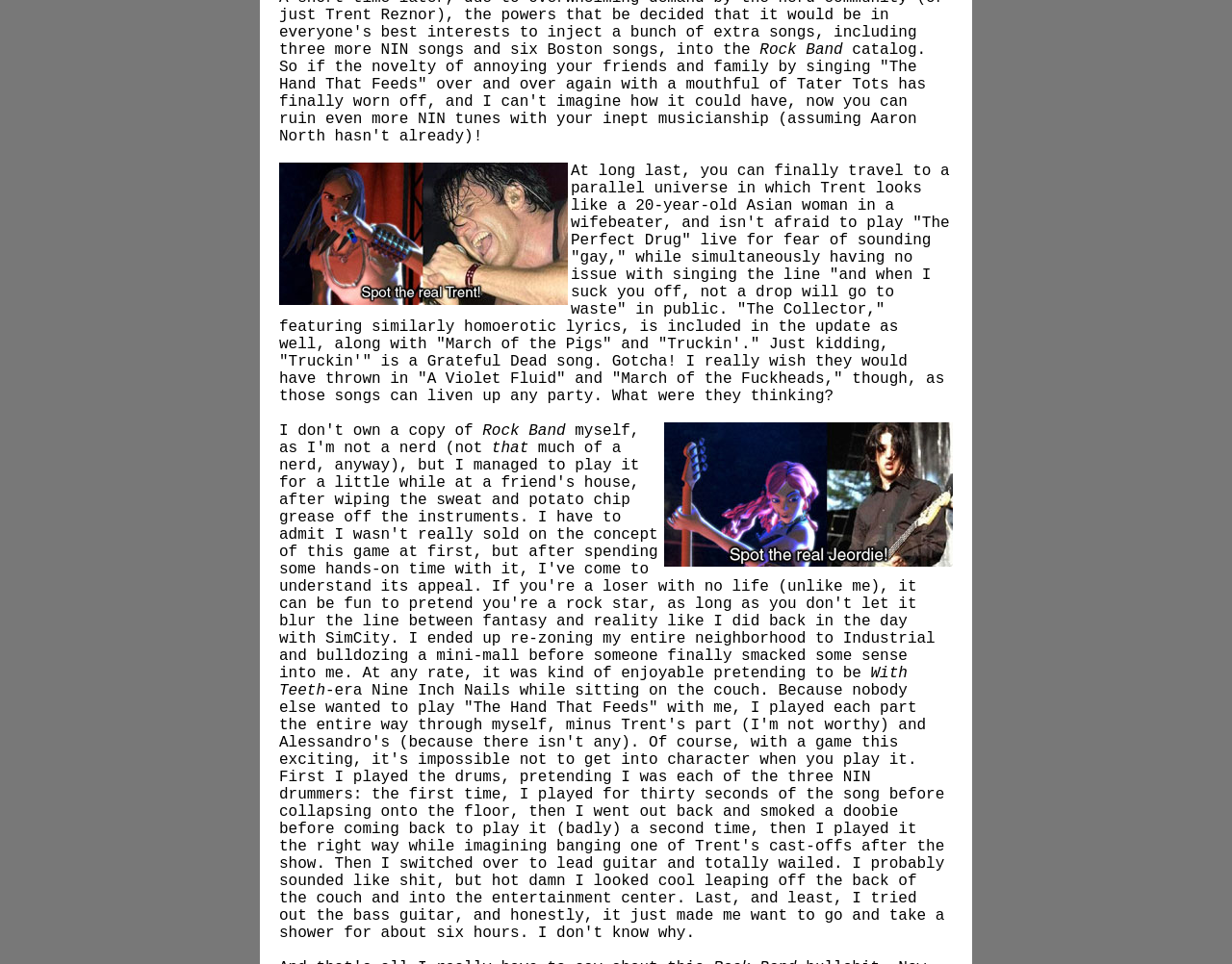What game is being referred to?
Based on the image, provide your answer in one word or phrase.

Rock Band